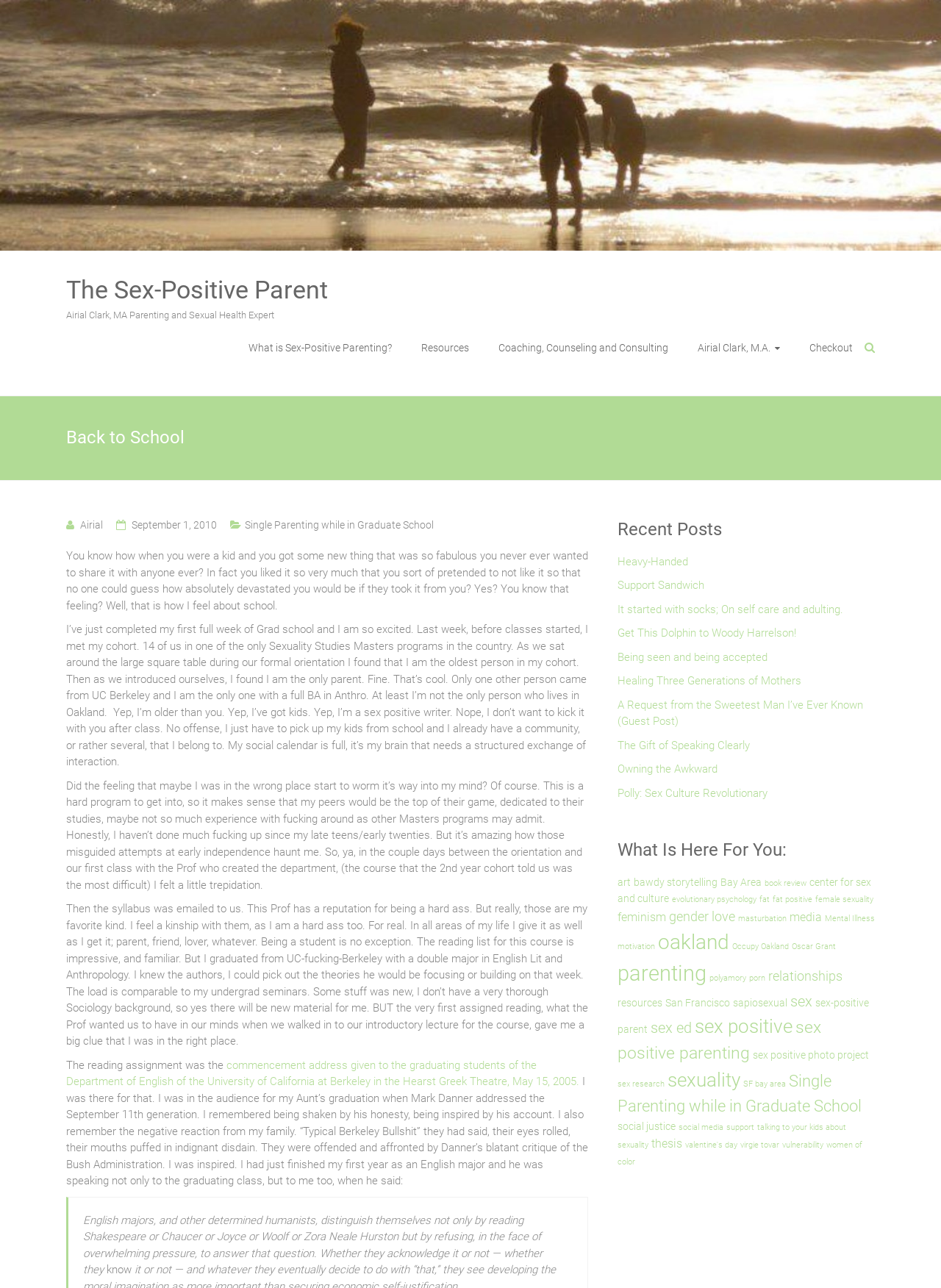Locate the bounding box coordinates of the element you need to click to accomplish the task described by this instruction: "Read the blog post 'Single Parenting while in Graduate School'".

[0.26, 0.403, 0.461, 0.412]